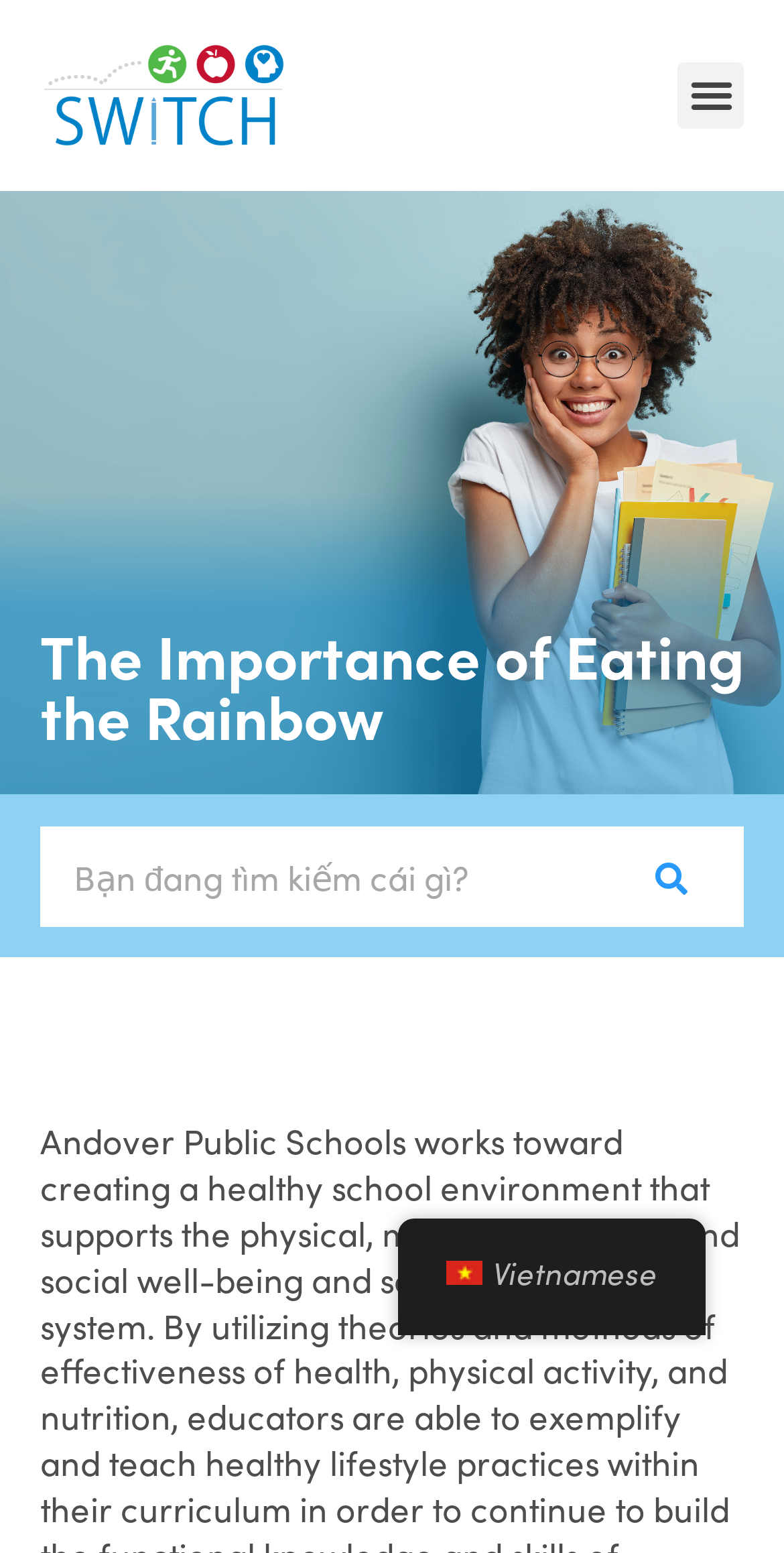Please provide the bounding box coordinates for the UI element as described: "Vietnamese". The coordinates must be four floats between 0 and 1, represented as [left, top, right, bottom].

[0.508, 0.785, 0.9, 0.848]